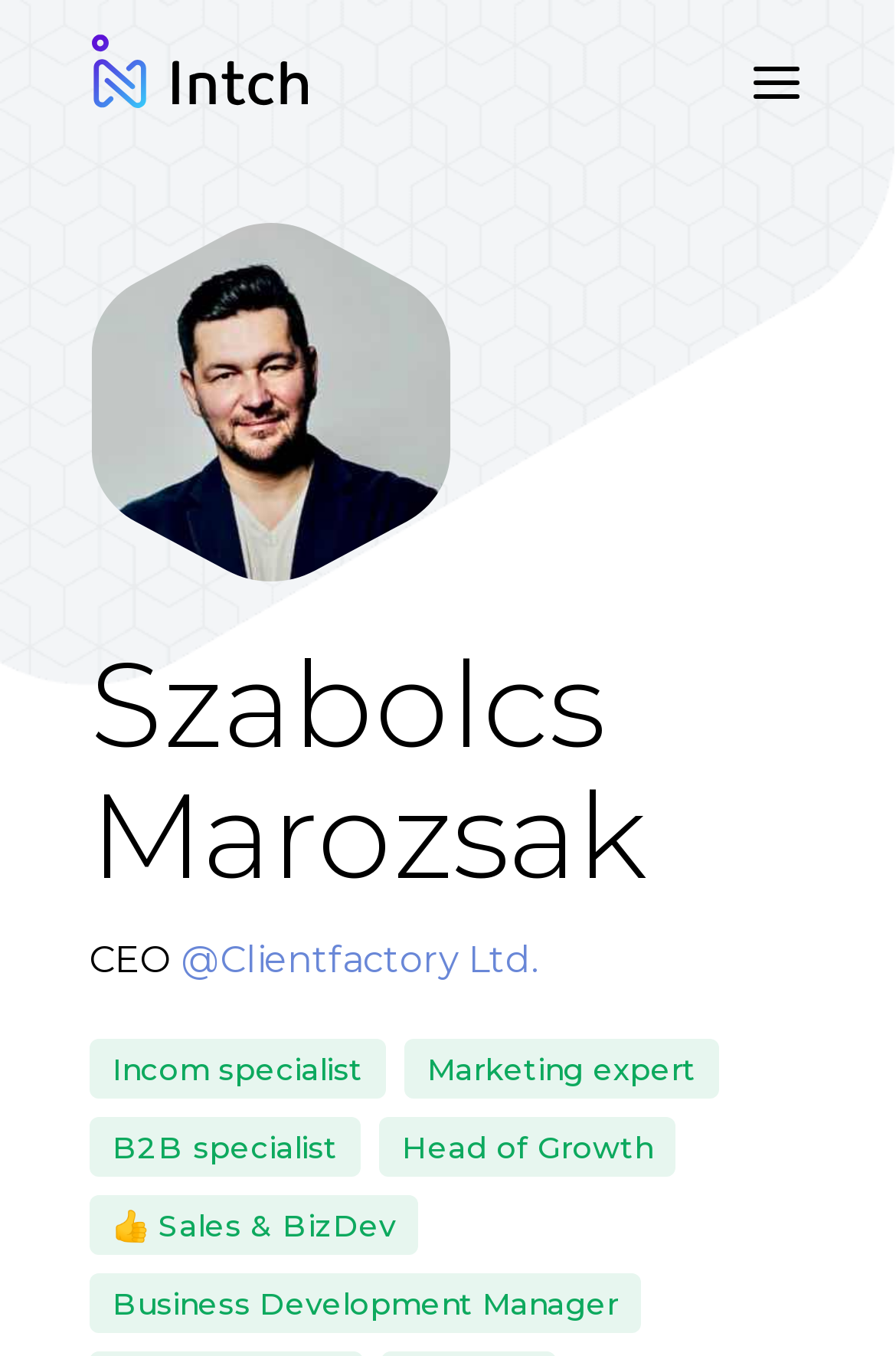Give an in-depth explanation of the webpage layout and content.

The webpage appears to be a personal profile page of Szabolcs Marozsak, showcasing his professional background and expertise. At the top of the page, there is a logo image, accompanied by two smaller images on either side. Below these images, there is a larger image that takes up a significant portion of the page.

The main content of the page is divided into two sections. On the left side, there are five lines of text, each describing Szabolcs' professional roles, including "Incom specialist", "Marketing expert", "B2B specialist", "Head of Growth", and "Business Development Manager". These lines of text are stacked vertically, with the first line starting from the top-left corner of the section.

On the right side of the page, there are two headings, "Szabolcs Marozsak" and "CEO@Clientfactory Ltd.", which are positioned one below the other. The text "👍 Sales & BizDev" is placed below the headings, slightly indented from the left edge.

The overall layout of the page is clean, with a clear separation between the different sections. The use of headings and concise text makes it easy to quickly scan and understand Szabolcs' professional background.